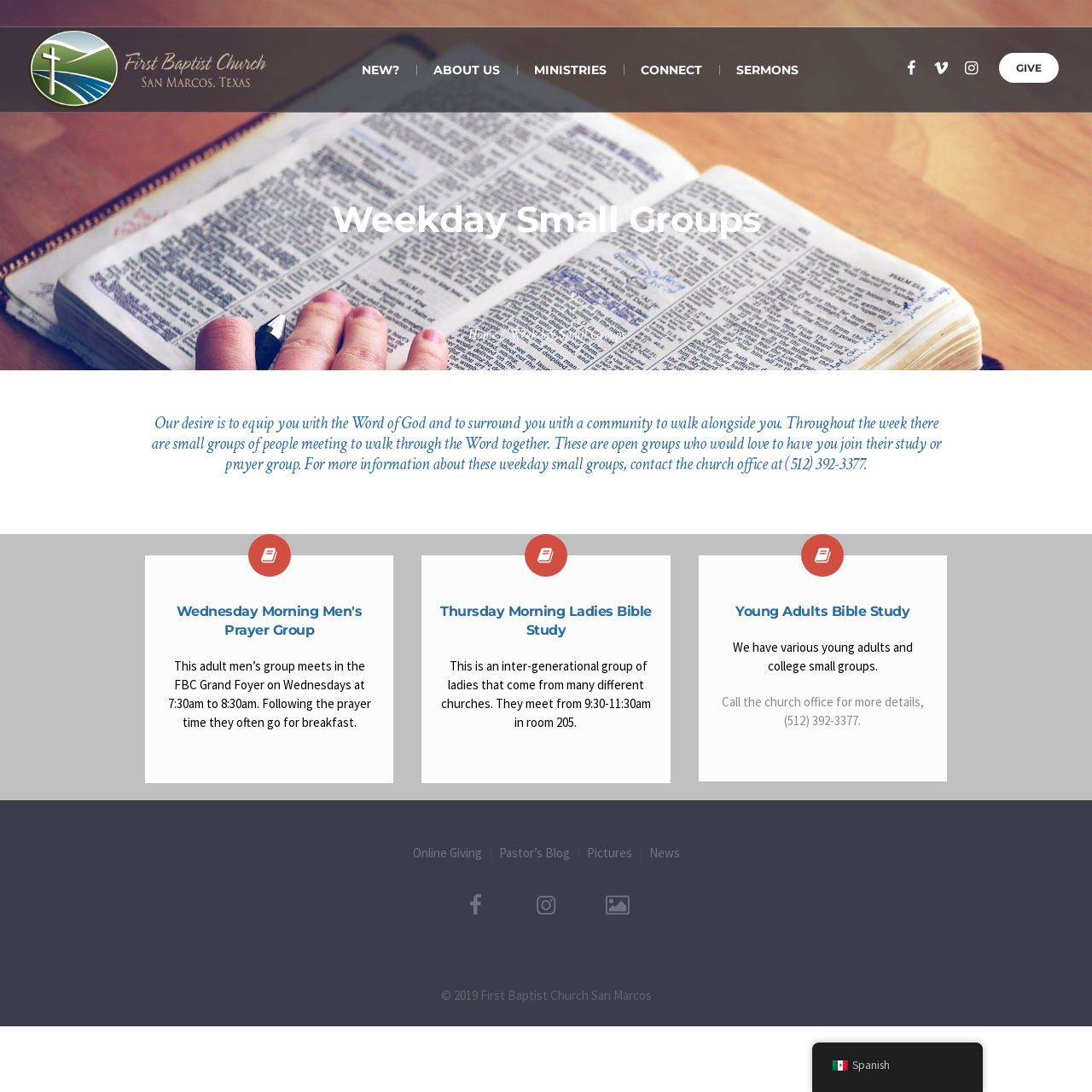Please find and generate the text of the main header of the webpage.

Weekday Small Groups